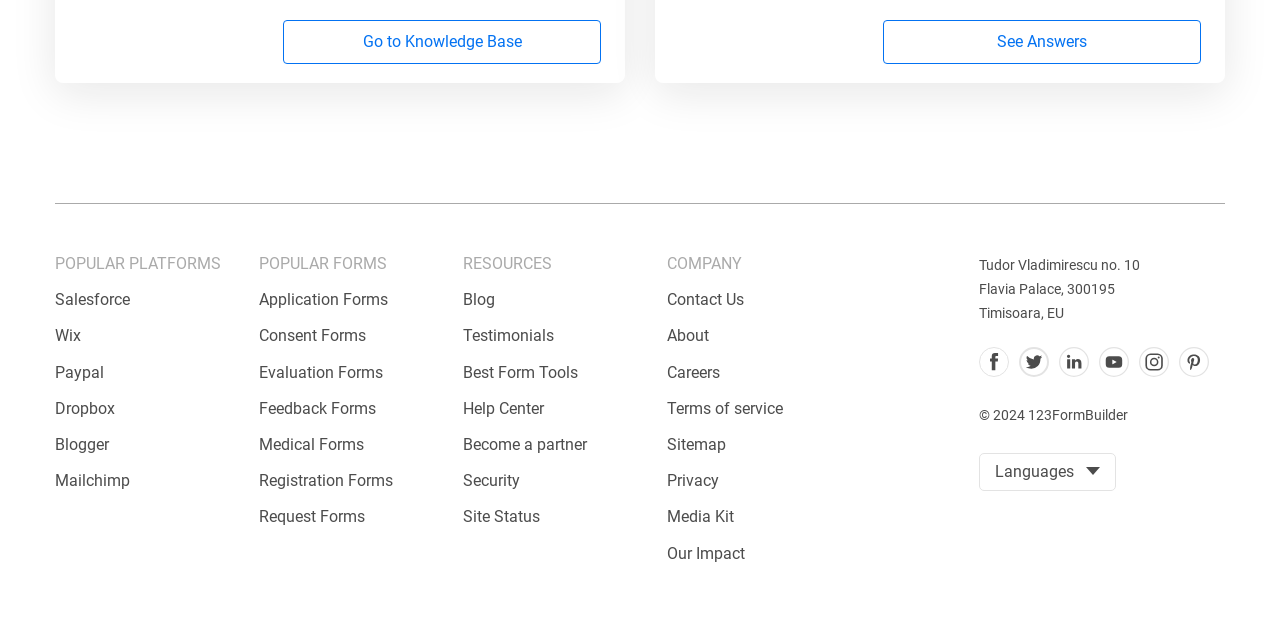Identify the bounding box of the UI element that matches this description: "Dropbox".

[0.043, 0.62, 0.09, 0.65]